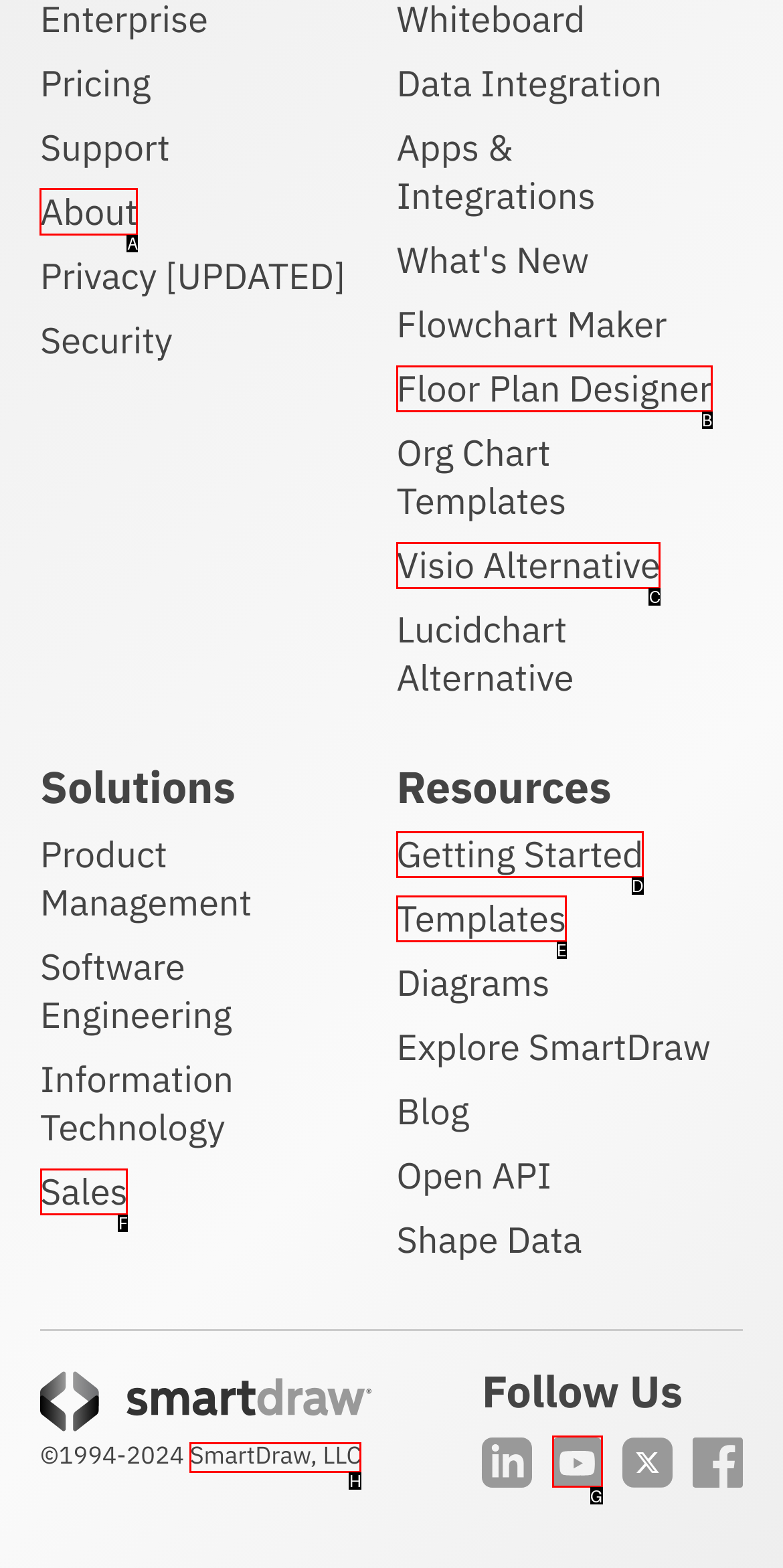Point out which UI element to click to complete this task: View About page
Answer with the letter corresponding to the right option from the available choices.

A